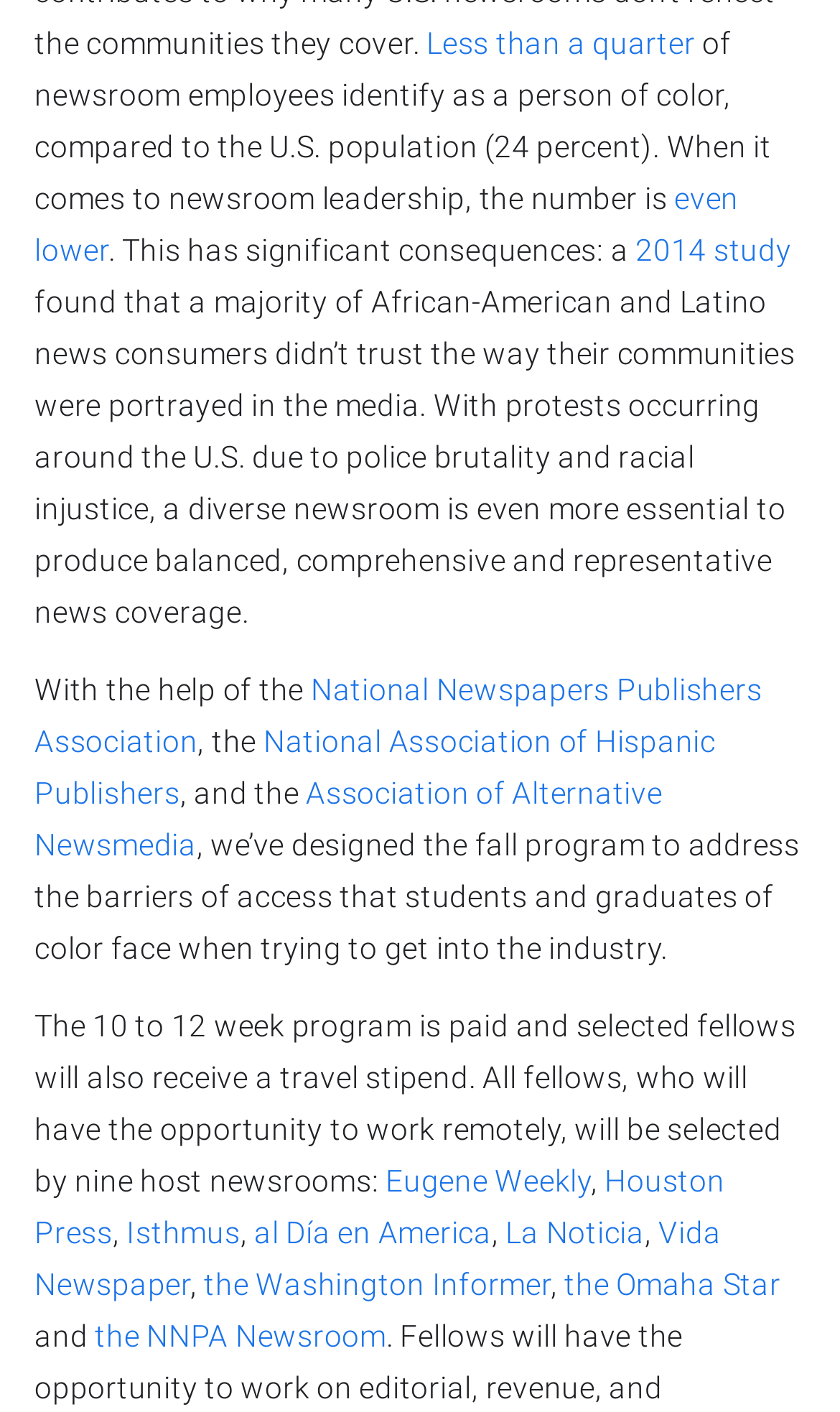Pinpoint the bounding box coordinates of the clickable element to carry out the following instruction: "Learn more about the fall program at Eugene Weekly."

[0.459, 0.824, 0.703, 0.849]